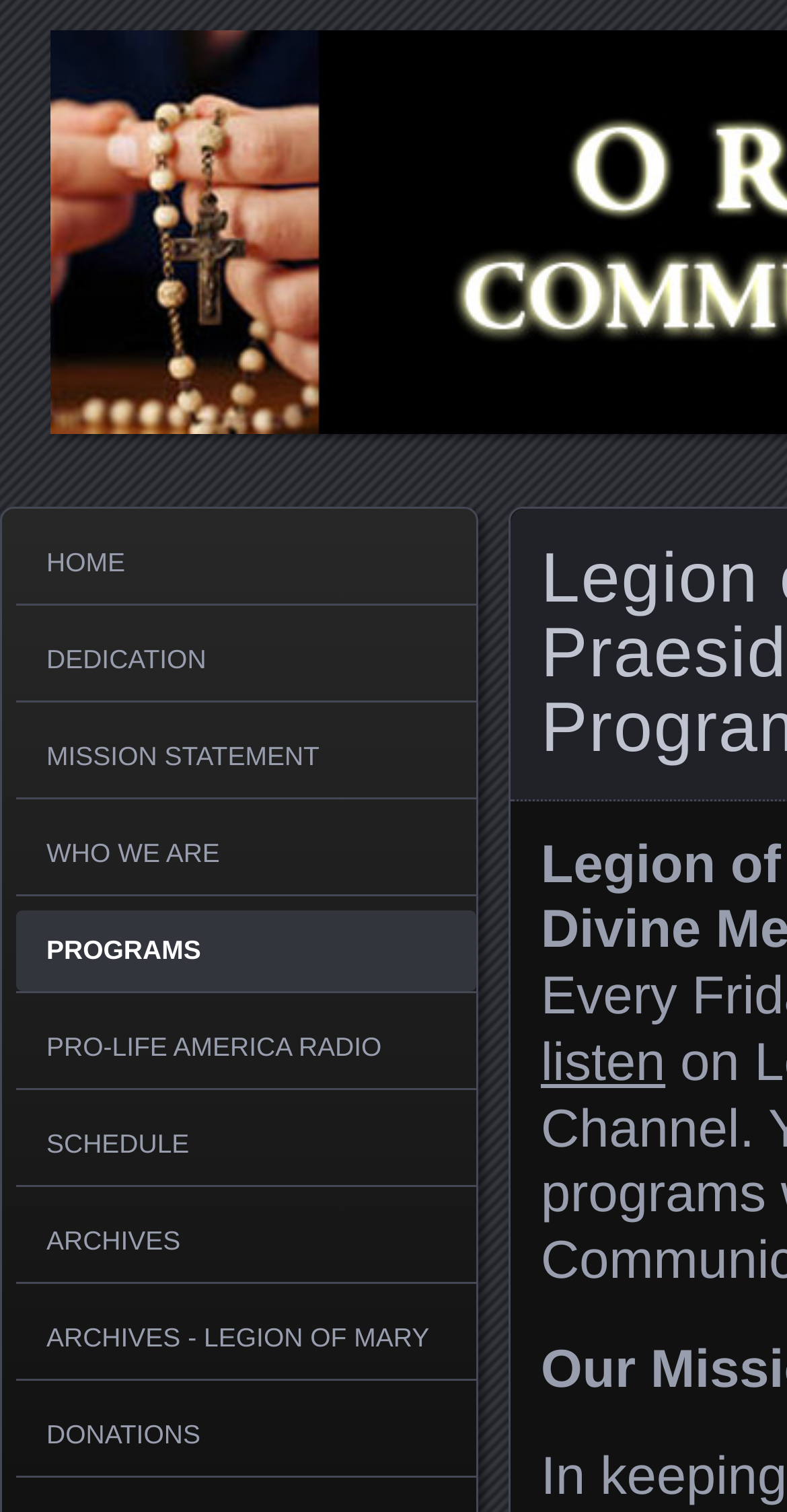Answer the following query concisely with a single word or phrase:
What is the first menu item?

HOME